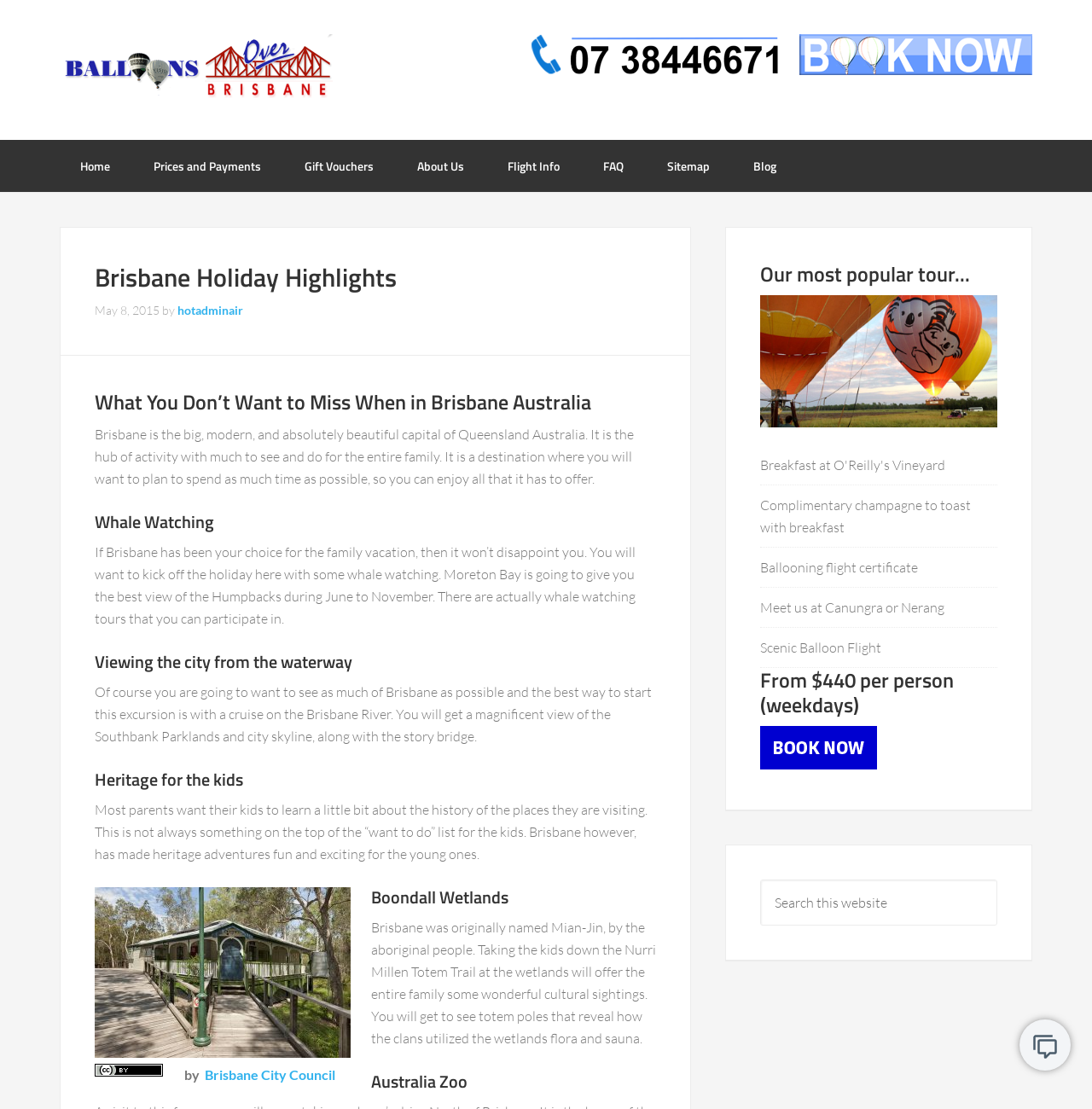Specify the bounding box coordinates of the region I need to click to perform the following instruction: "Click on the 'Balloons Over Brisbane' link". The coordinates must be four float numbers in the range of 0 to 1, i.e., [left, top, right, bottom].

[0.055, 0.031, 0.305, 0.092]